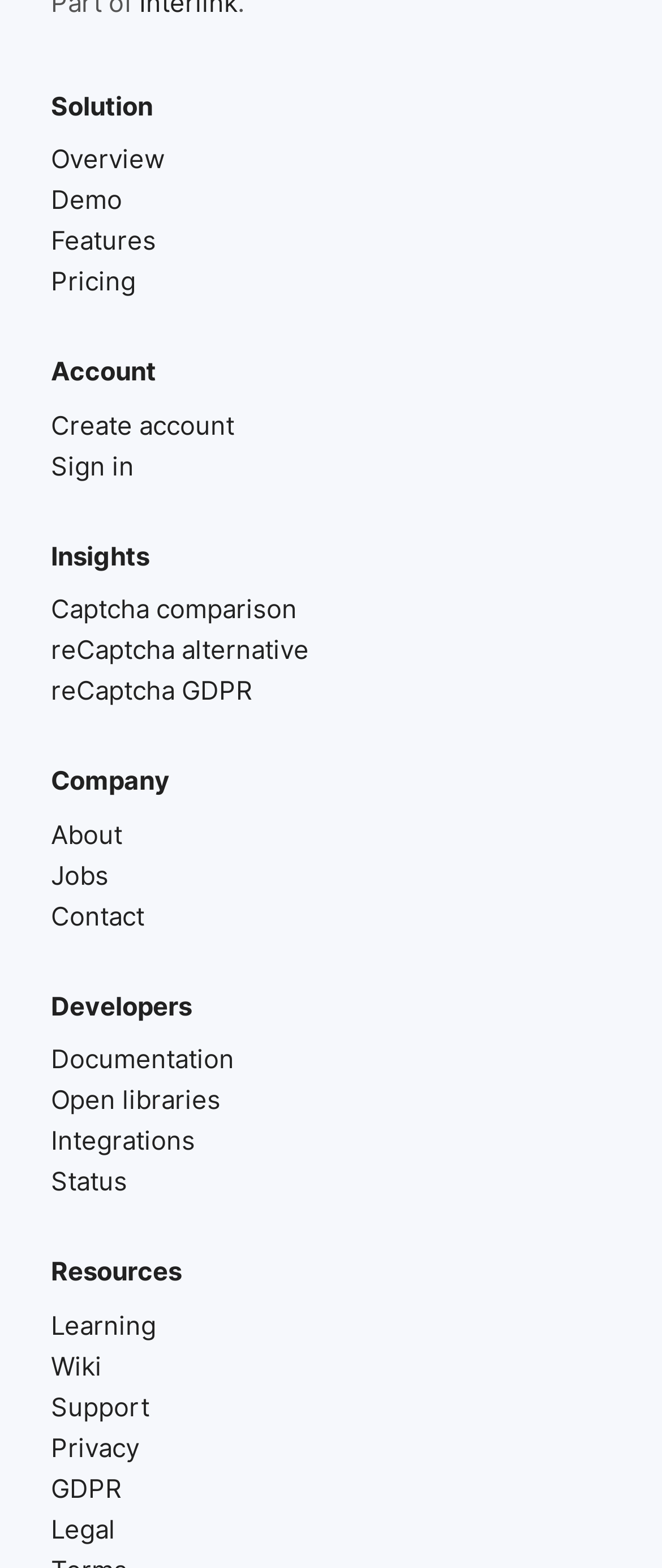Pinpoint the bounding box coordinates of the element that must be clicked to accomplish the following instruction: "jump to the top of the page". The coordinates should be in the format of four float numbers between 0 and 1, i.e., [left, top, right, bottom].

None